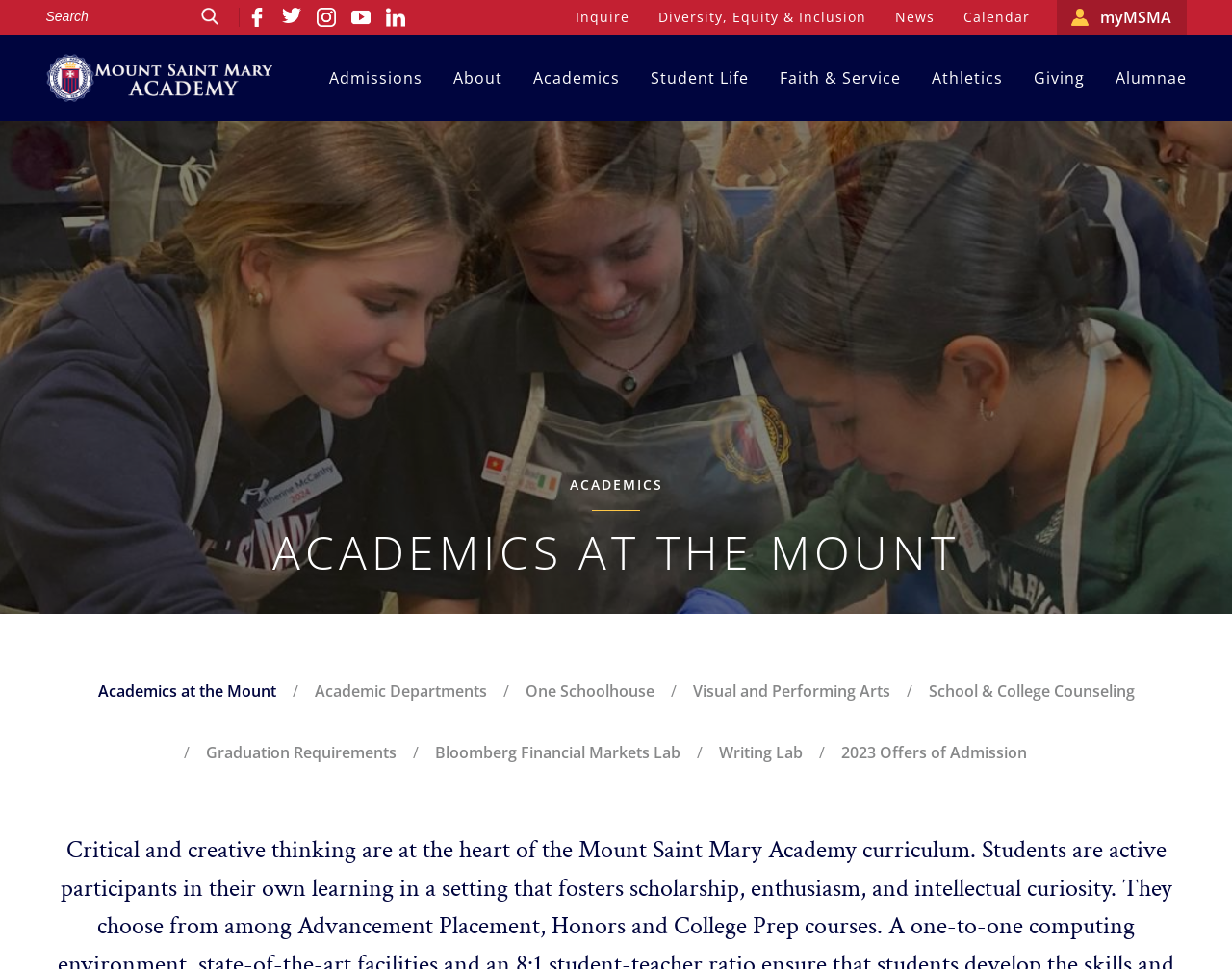Can you determine the bounding box coordinates of the area that needs to be clicked to fulfill the following instruction: "View the Apollo Image Atlas main page"?

None